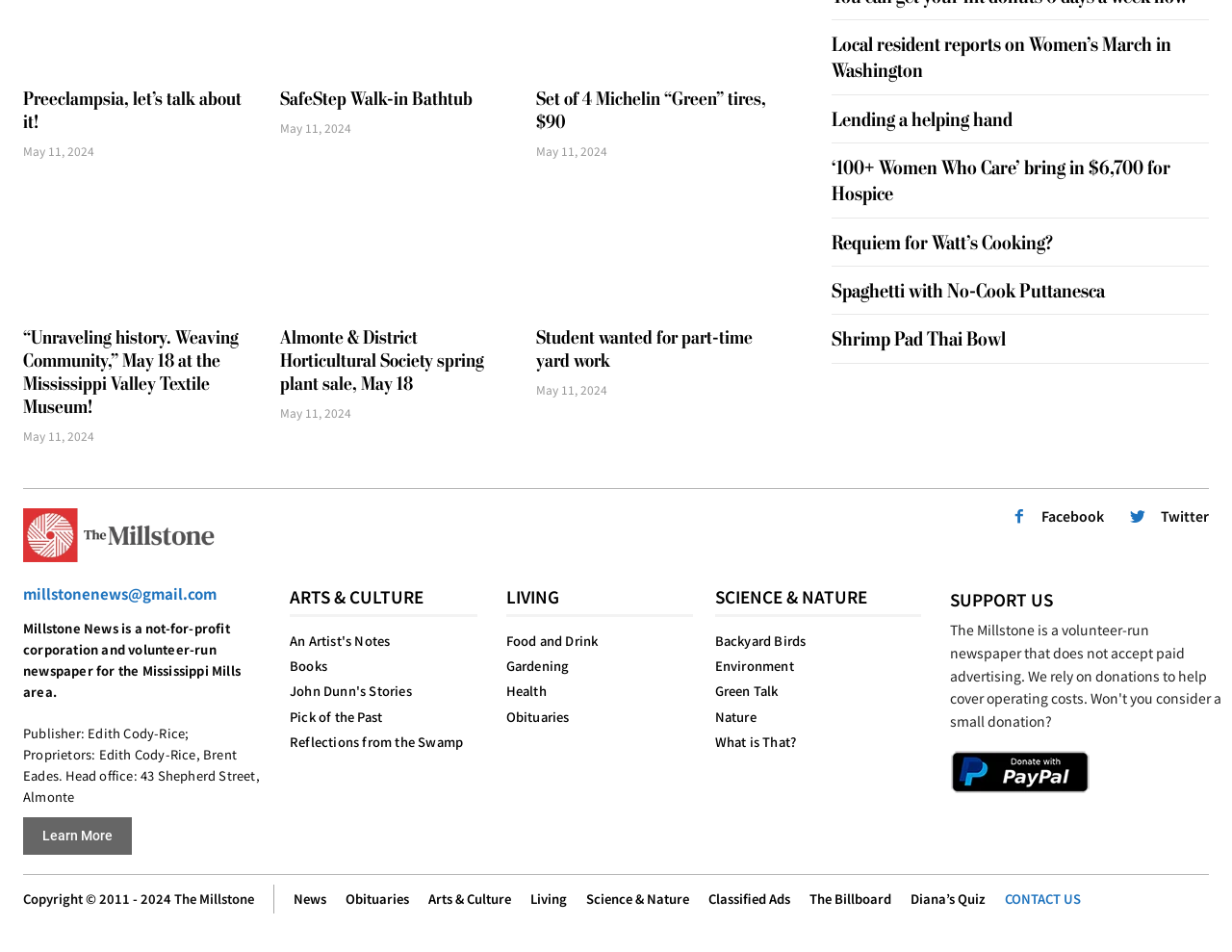Can you specify the bounding box coordinates for the region that should be clicked to fulfill this instruction: "Learn more about Millstone News".

[0.019, 0.858, 0.109, 0.898]